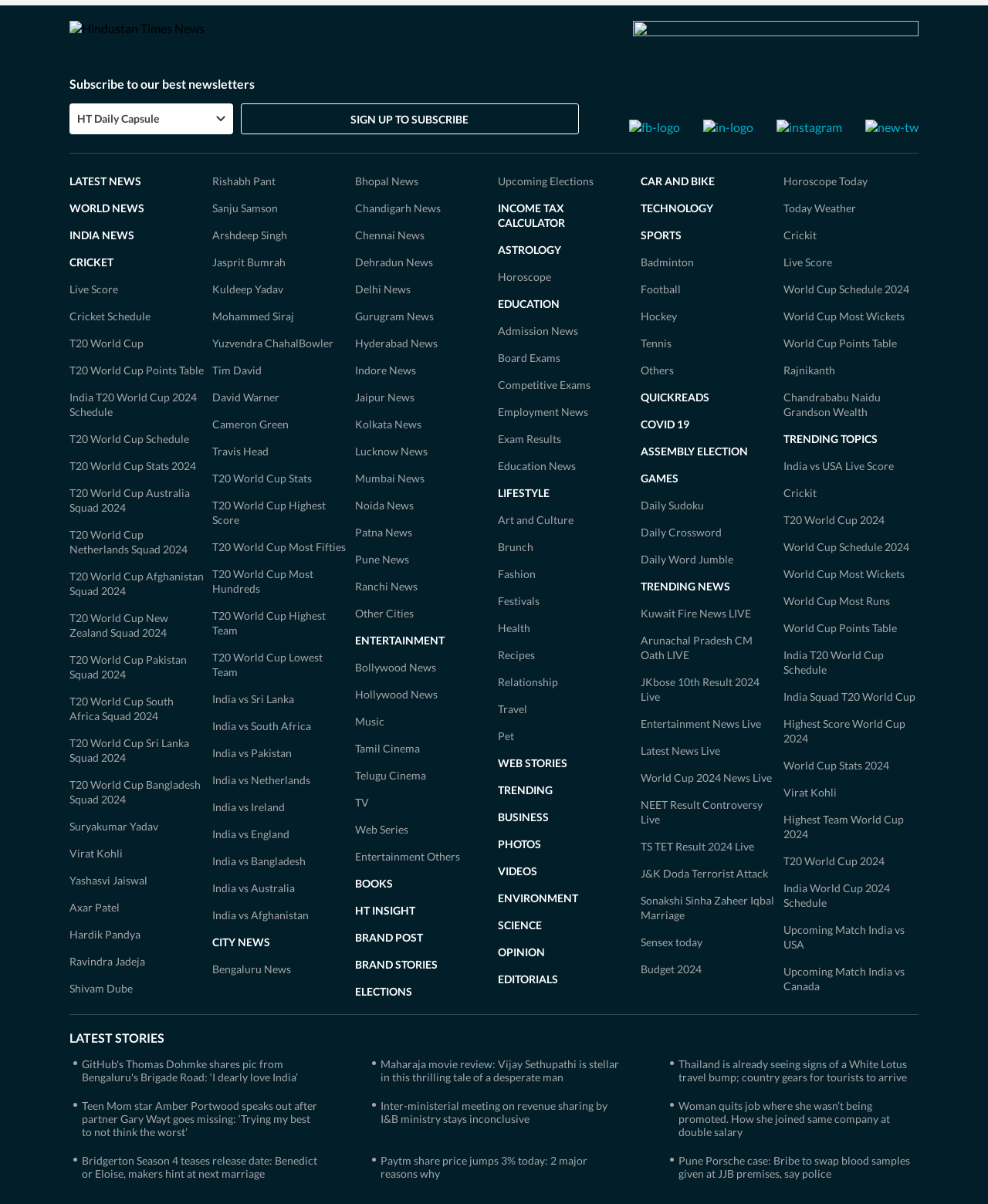Kindly provide the bounding box coordinates of the section you need to click on to fulfill the given instruction: "Check the latest news".

[0.07, 0.145, 0.143, 0.156]